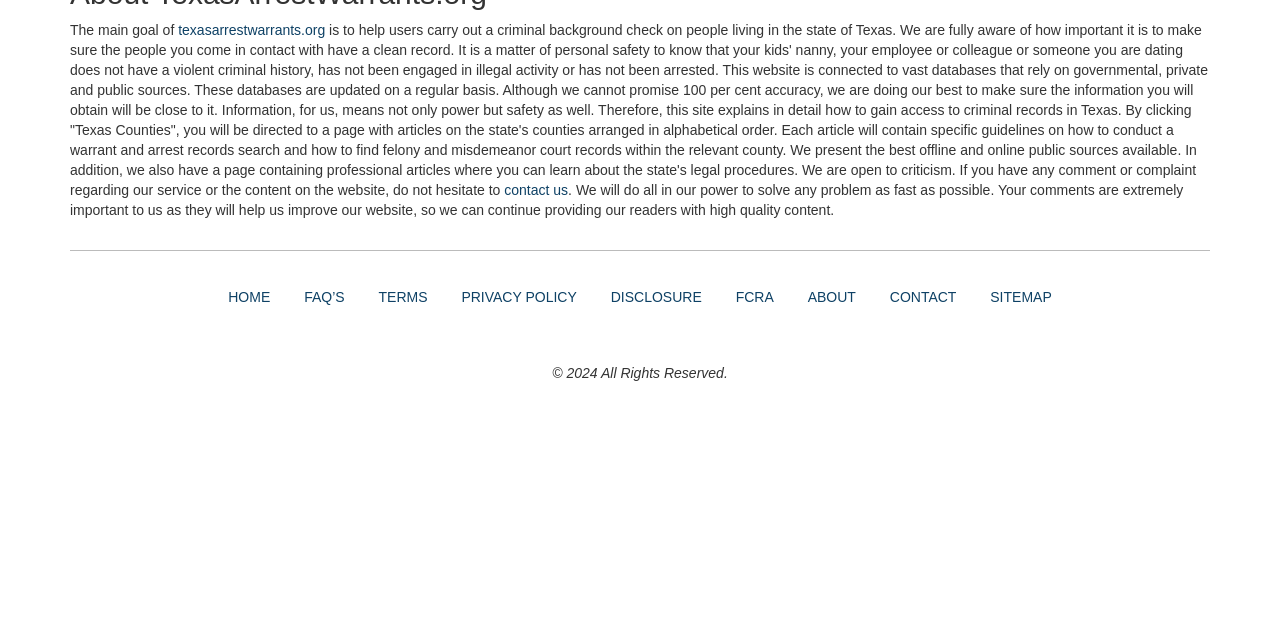Find the bounding box coordinates for the UI element whose description is: "FAQ’s". The coordinates should be four float numbers between 0 and 1, in the format [left, top, right, bottom].

[0.226, 0.425, 0.281, 0.503]